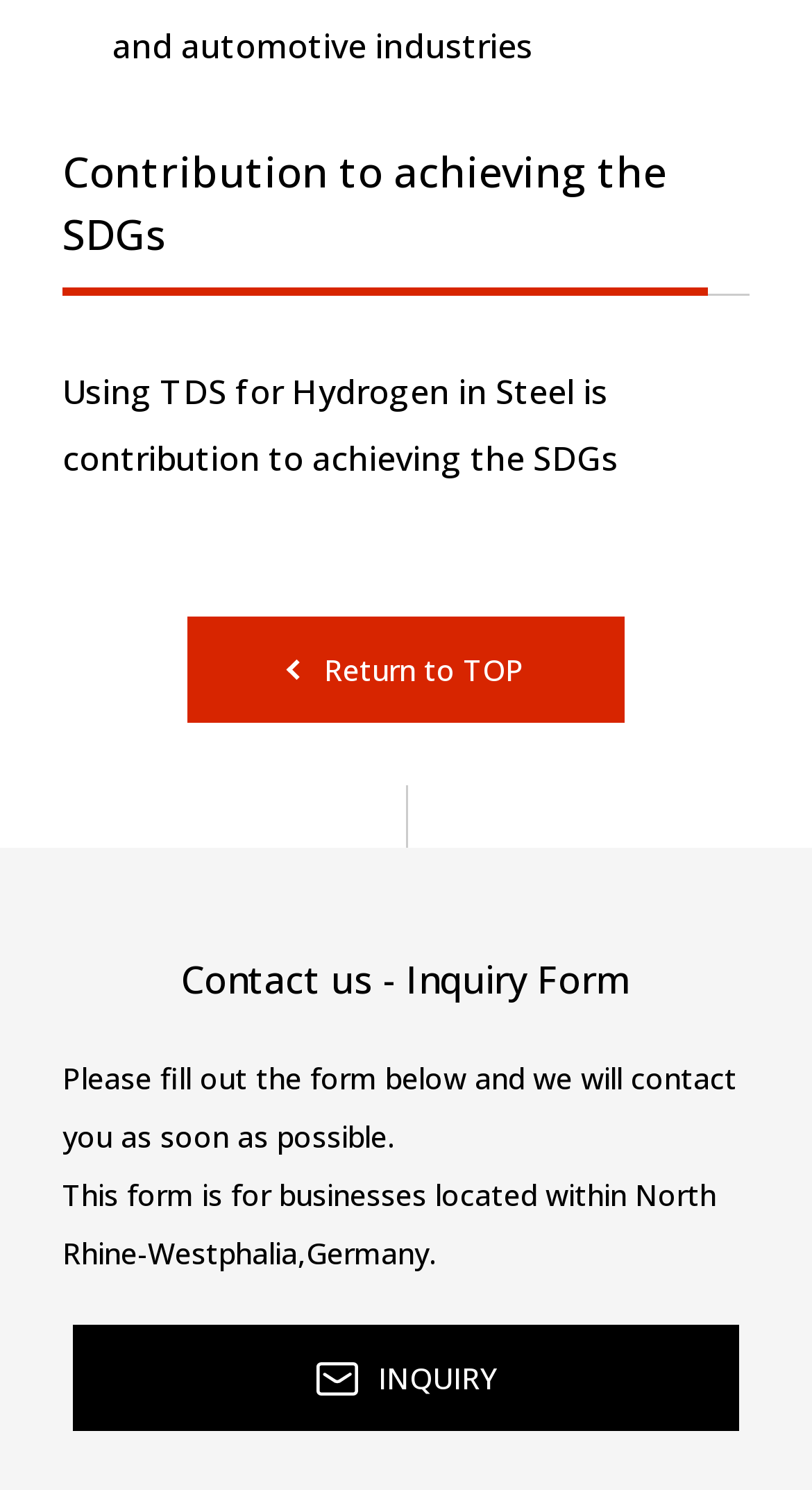Extract the bounding box coordinates for the described element: "INQUIRY". The coordinates should be represented as four float numbers between 0 and 1: [left, top, right, bottom].

[0.09, 0.889, 0.91, 0.961]